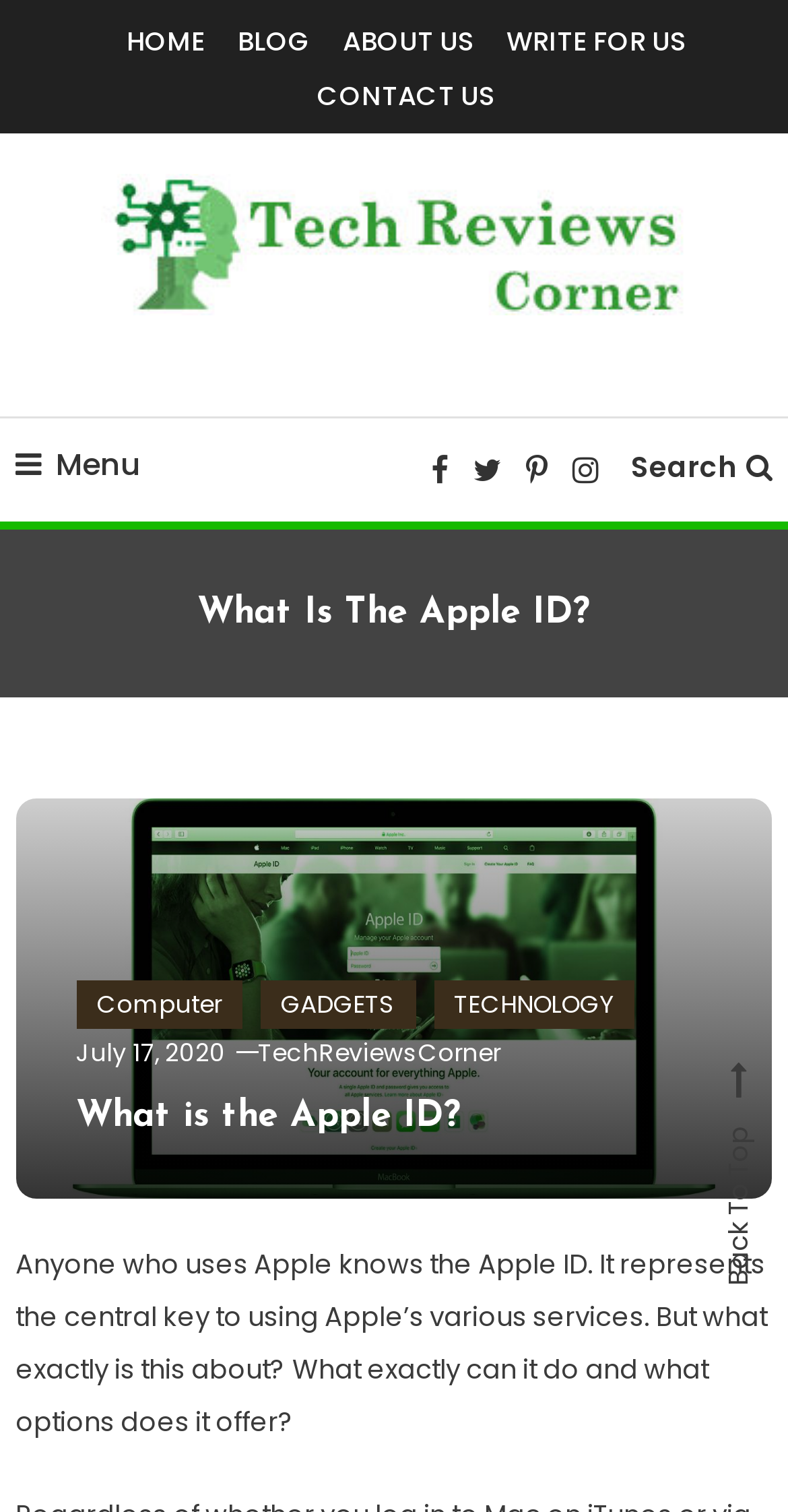Answer the question with a brief word or phrase:
What is the name of the website?

TechReviewsCorner